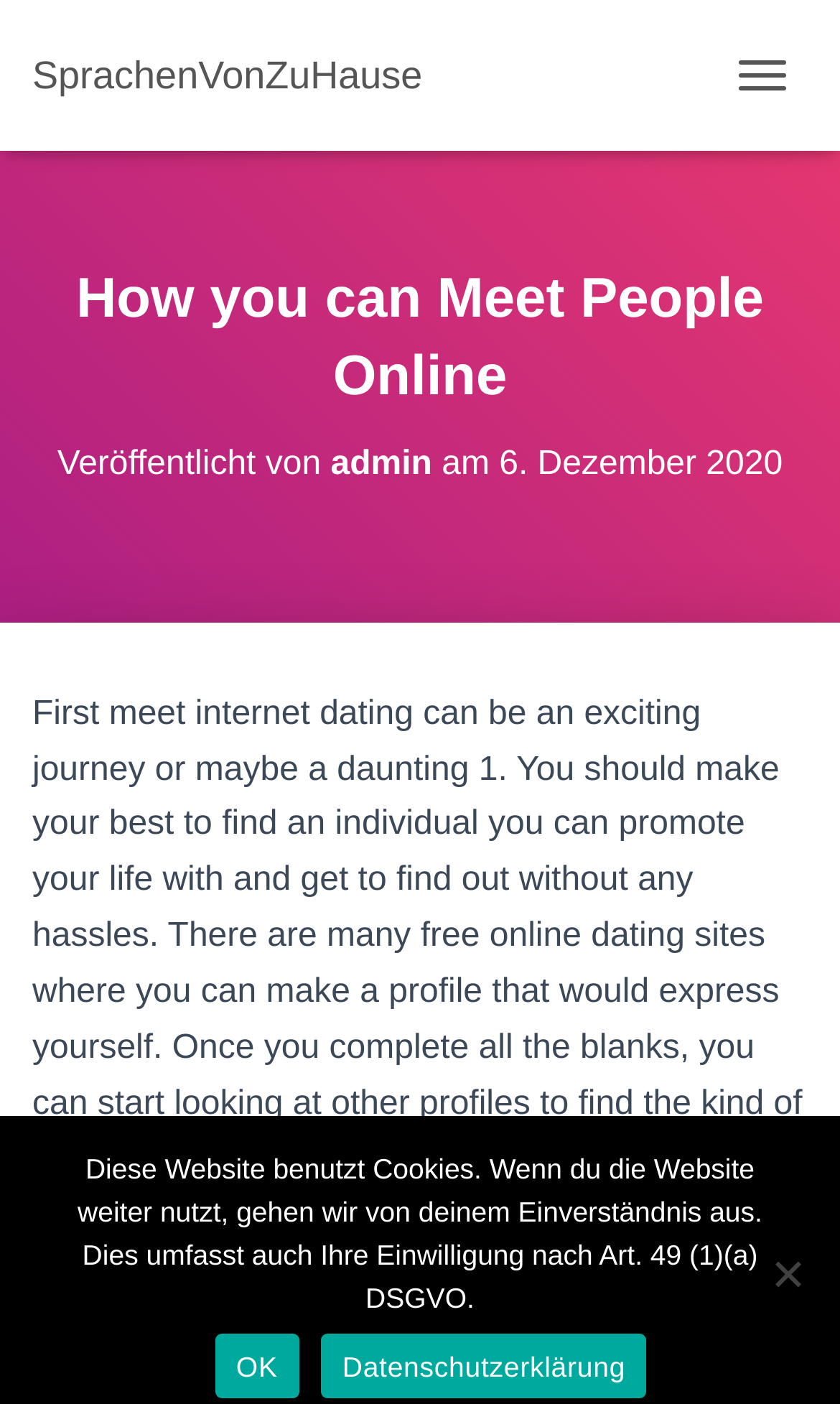Please determine the bounding box of the UI element that matches this description: Navigation umschalten. The coordinates should be given as (top-left x, top-left y, bottom-right x, bottom-right y), with all values between 0 and 1.

[0.854, 0.029, 0.962, 0.078]